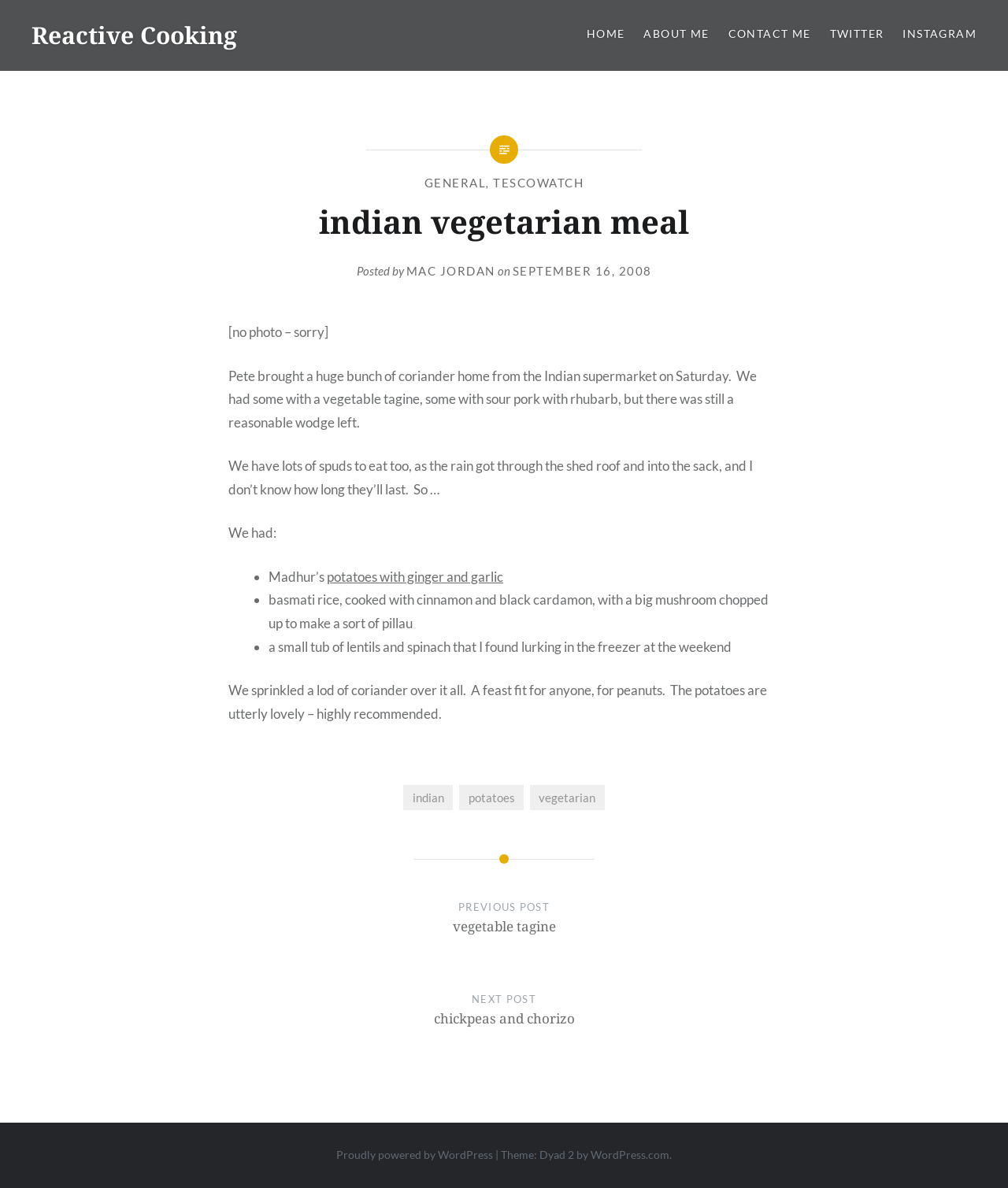Determine the bounding box coordinates of the clickable region to carry out the instruction: "Visit the 'TWITTER' page".

[0.823, 0.021, 0.877, 0.036]